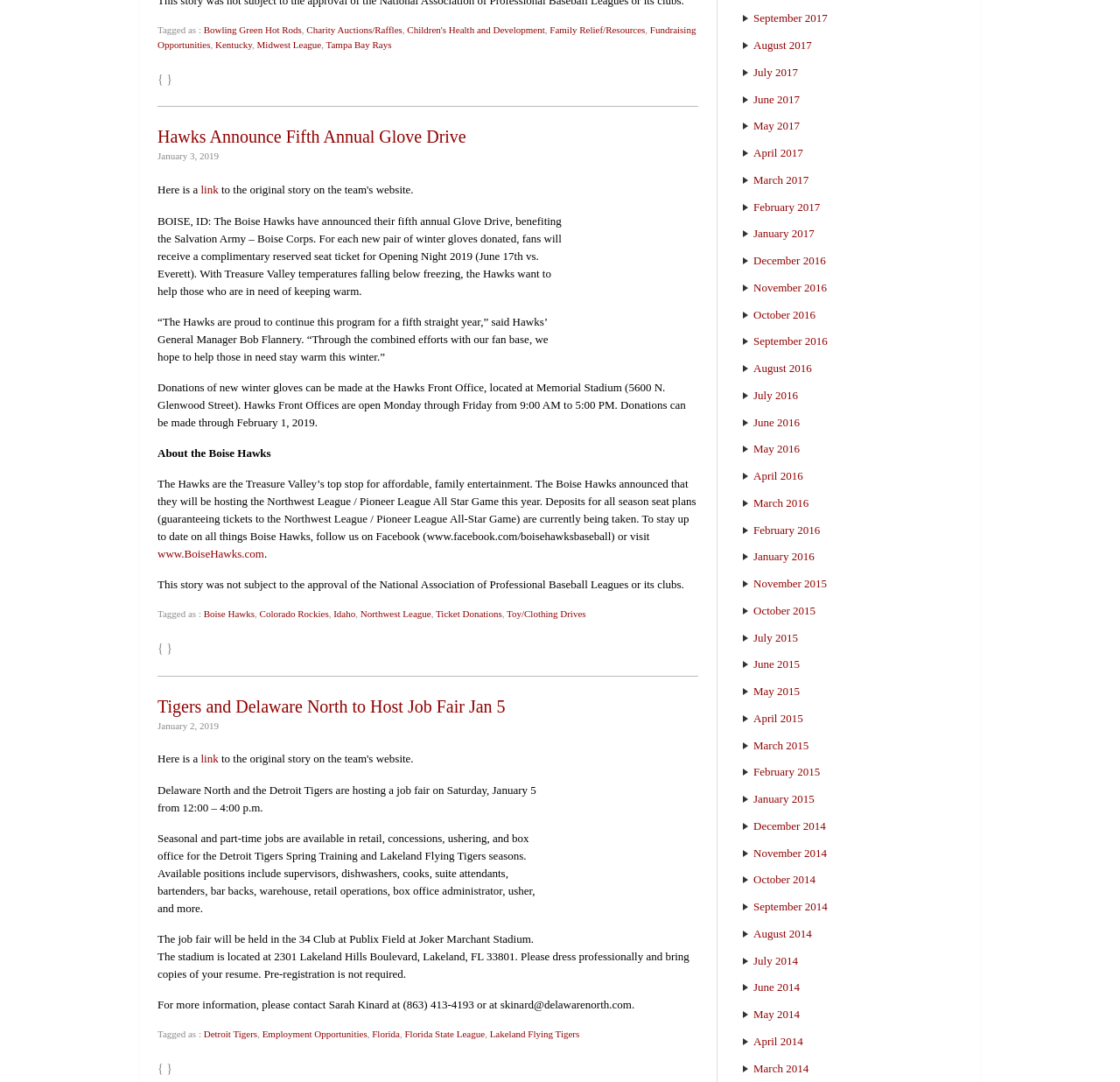What is the date of the job fair mentioned in the second article?
Answer the question with a single word or phrase by looking at the picture.

January 5